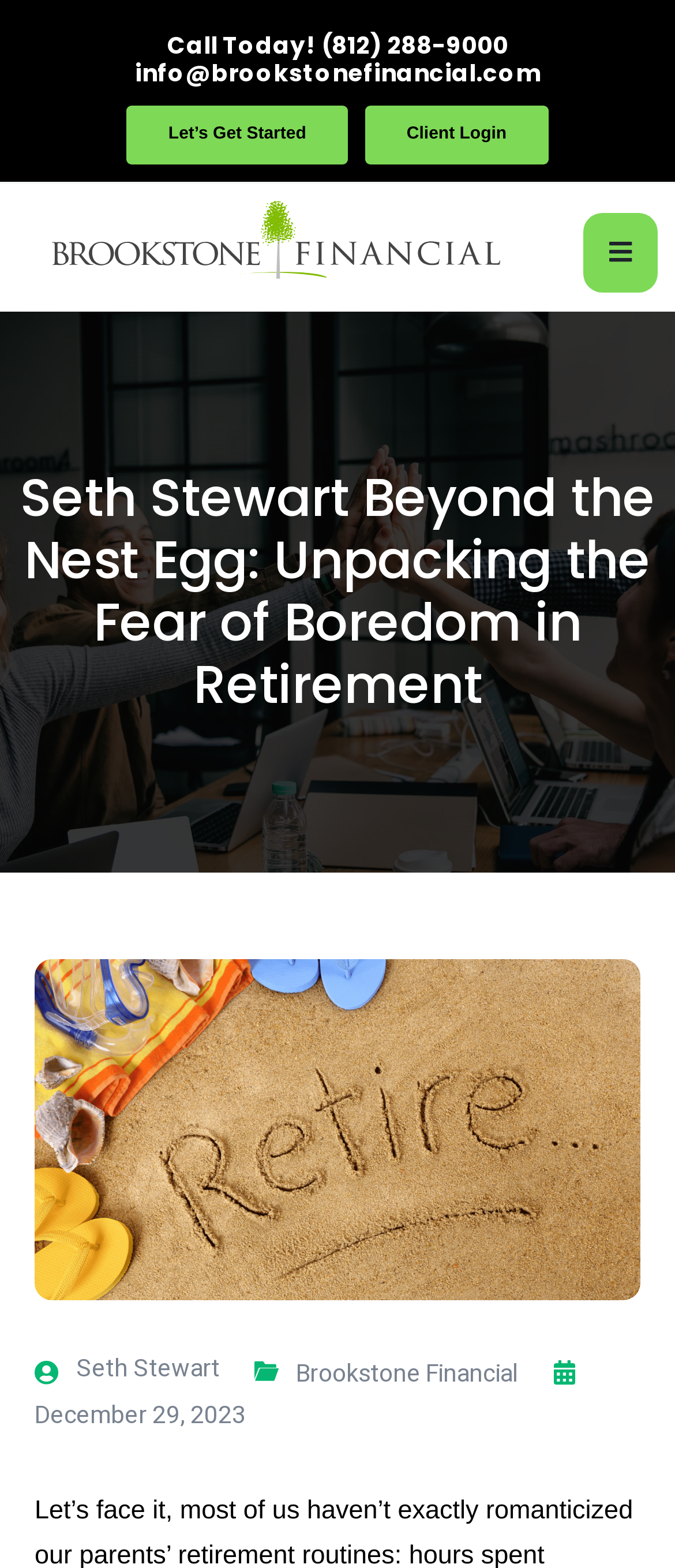How many links are there in the top section?
Based on the content of the image, thoroughly explain and answer the question.

I found the links by looking at the top section of the webpage. There are two link elements, one that says 'Let’s Get Started' and another that says 'Client Login'.